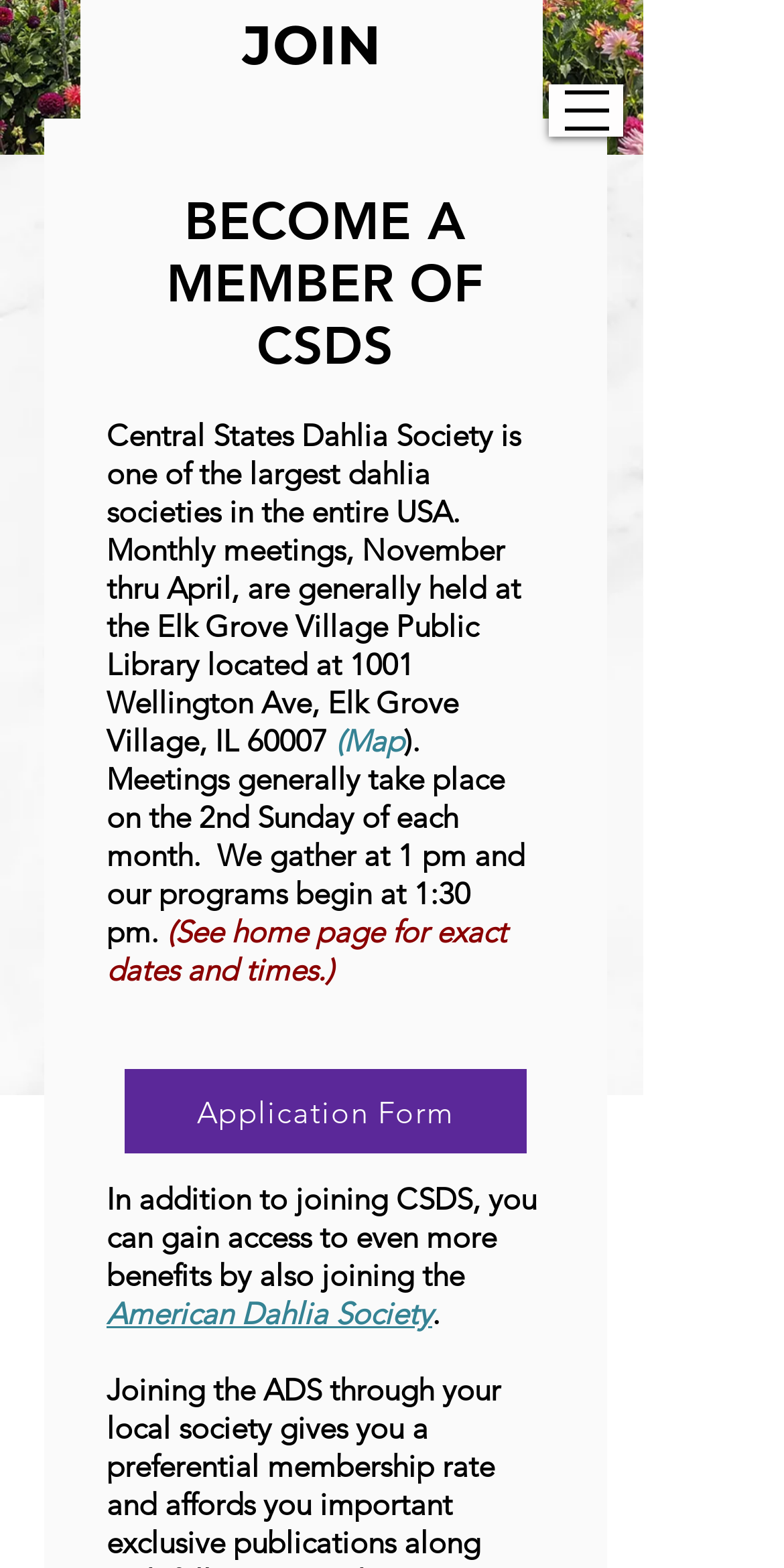What is the benefit of joining the American Dahlia Society?
Craft a detailed and extensive response to the question.

According to the webpage, in addition to joining the Central States Dahlia Society, one can gain access to even more benefits by also joining the American Dahlia Society.